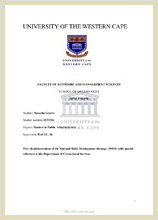Answer the question briefly using a single word or phrase: 
What does the document represent?

Academic achievement